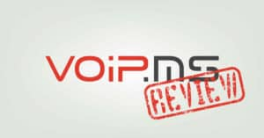Respond with a single word or phrase:
What is the purpose of the review?

To inform potential users